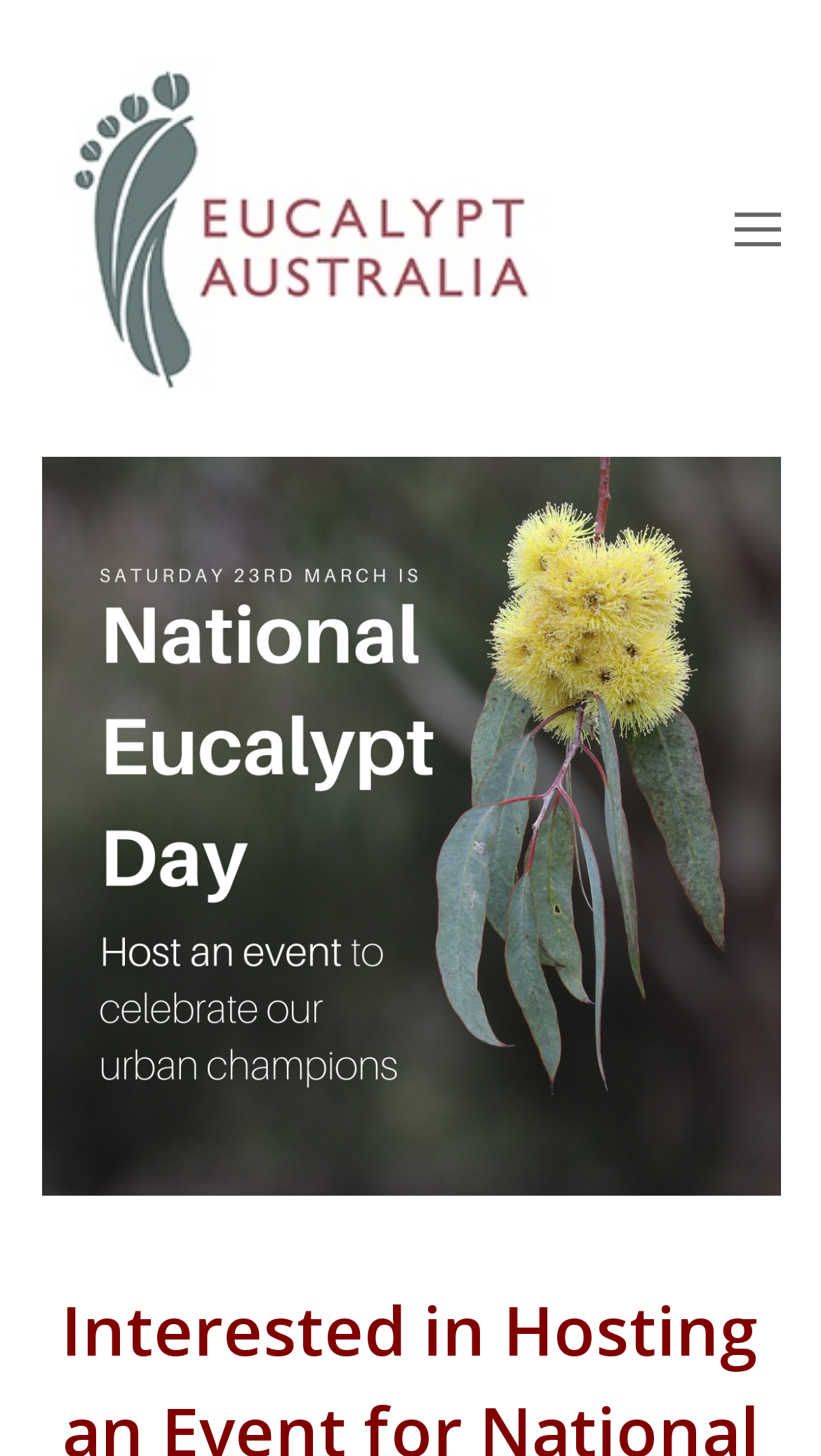Provide the bounding box coordinates for the specified HTML element described in this description: "Open Mobile Menu". The coordinates should be four float numbers ranging from 0 to 1, in the format [left, top, right, bottom].

[0.894, 0.134, 0.95, 0.178]